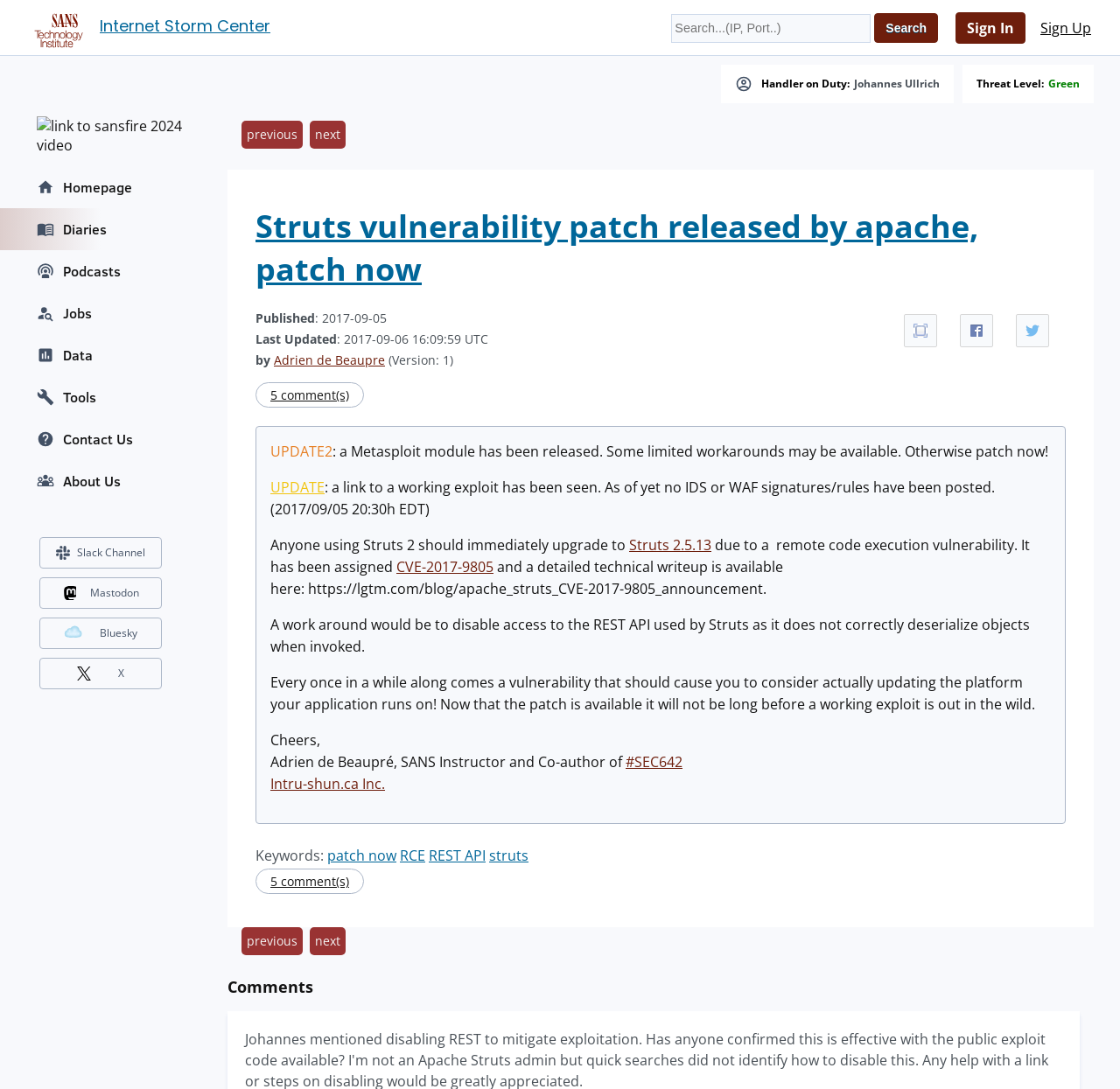Find the main header of the webpage and produce its text content.

Internet Storm Center